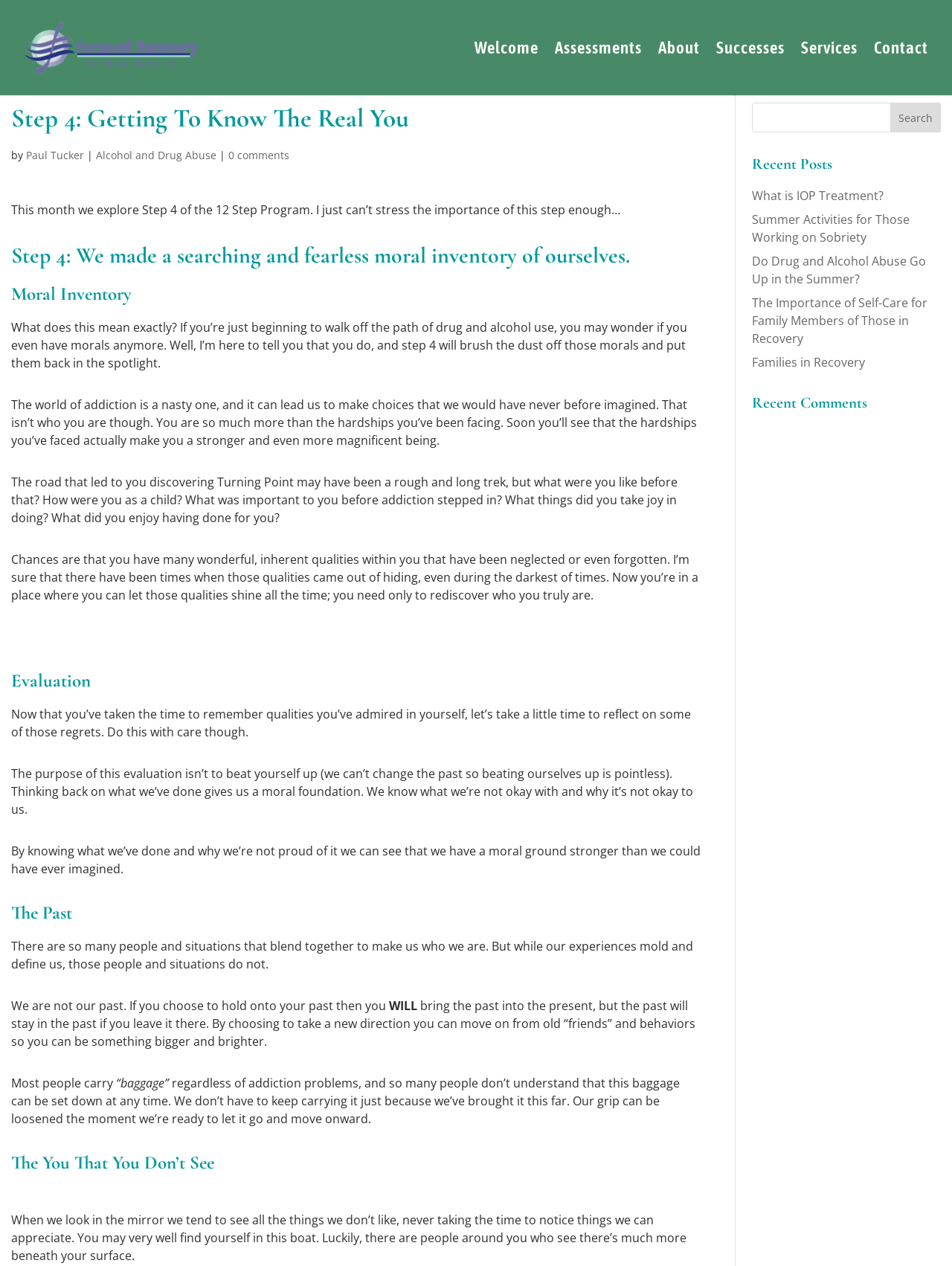Identify the bounding box of the UI component described as: "Families in Recovery".

[0.79, 0.28, 0.908, 0.293]